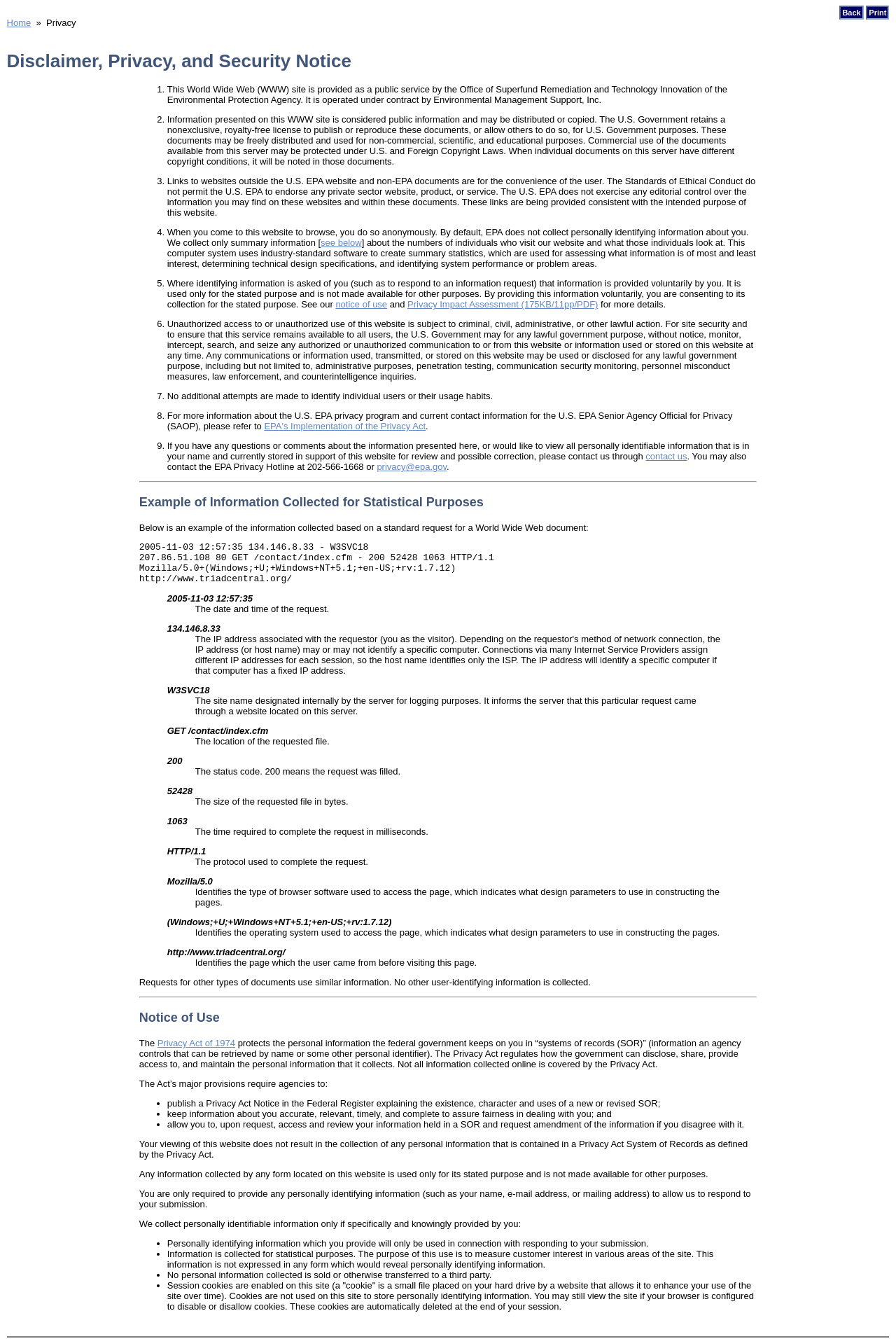Identify the bounding box for the UI element described as: "contact us". Ensure the coordinates are four float numbers between 0 and 1, formatted as [left, top, right, bottom].

[0.721, 0.337, 0.767, 0.345]